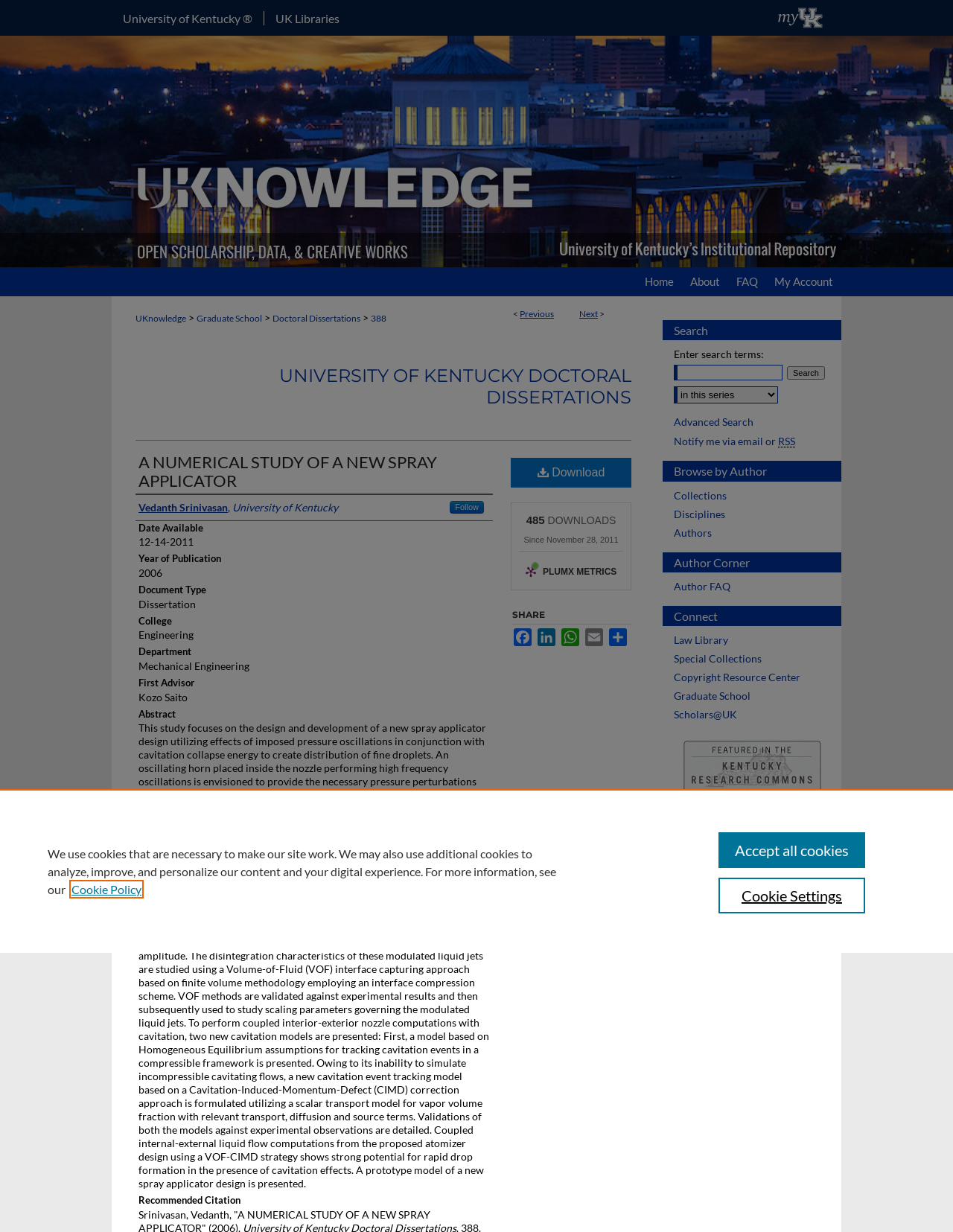What is the name of the university?
Look at the image and answer with only one word or phrase.

University of Kentucky